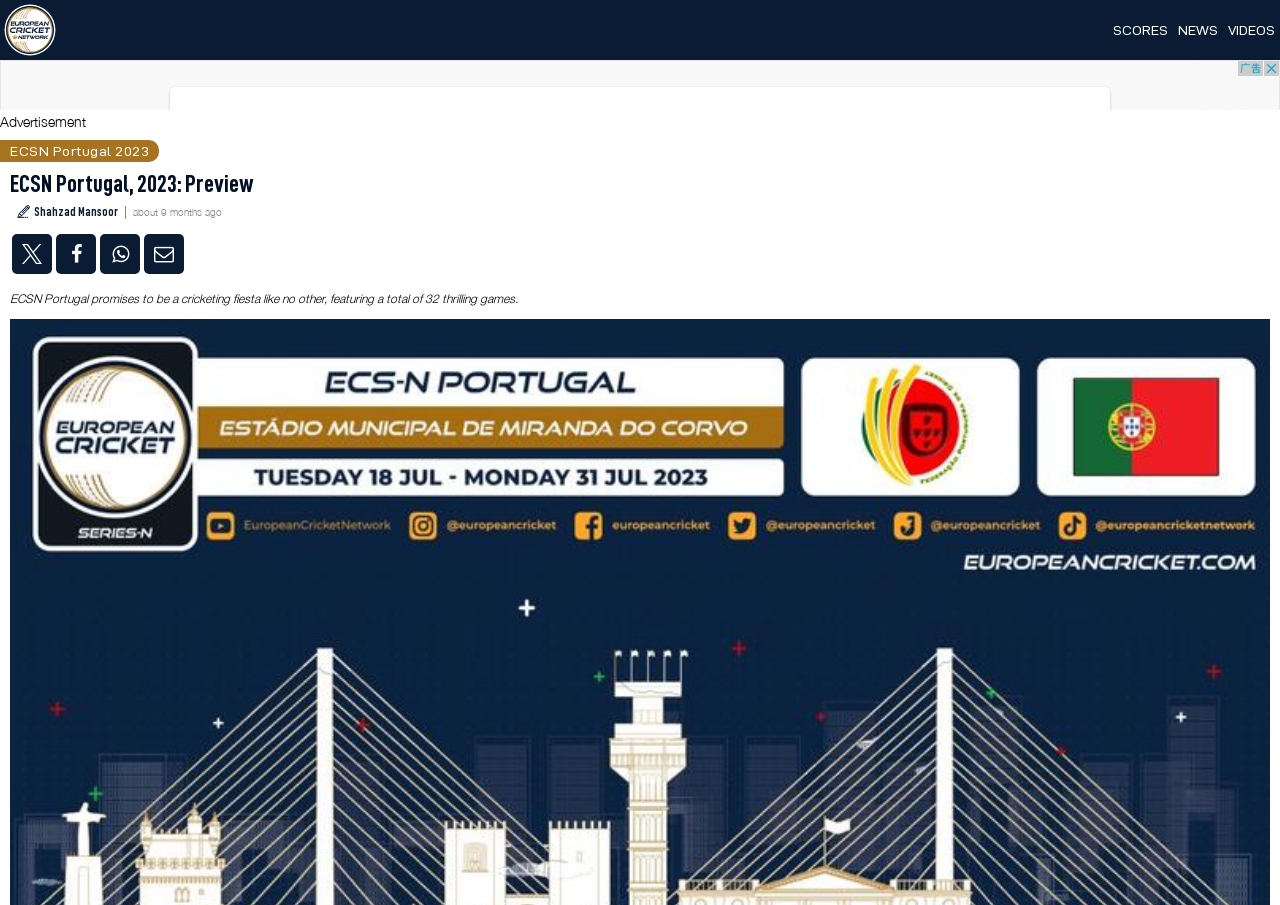Please provide the bounding box coordinates for the element that needs to be clicked to perform the instruction: "Share the article on Twitter". The coordinates must consist of four float numbers between 0 and 1, formatted as [left, top, right, bottom].

[0.009, 0.259, 0.041, 0.303]